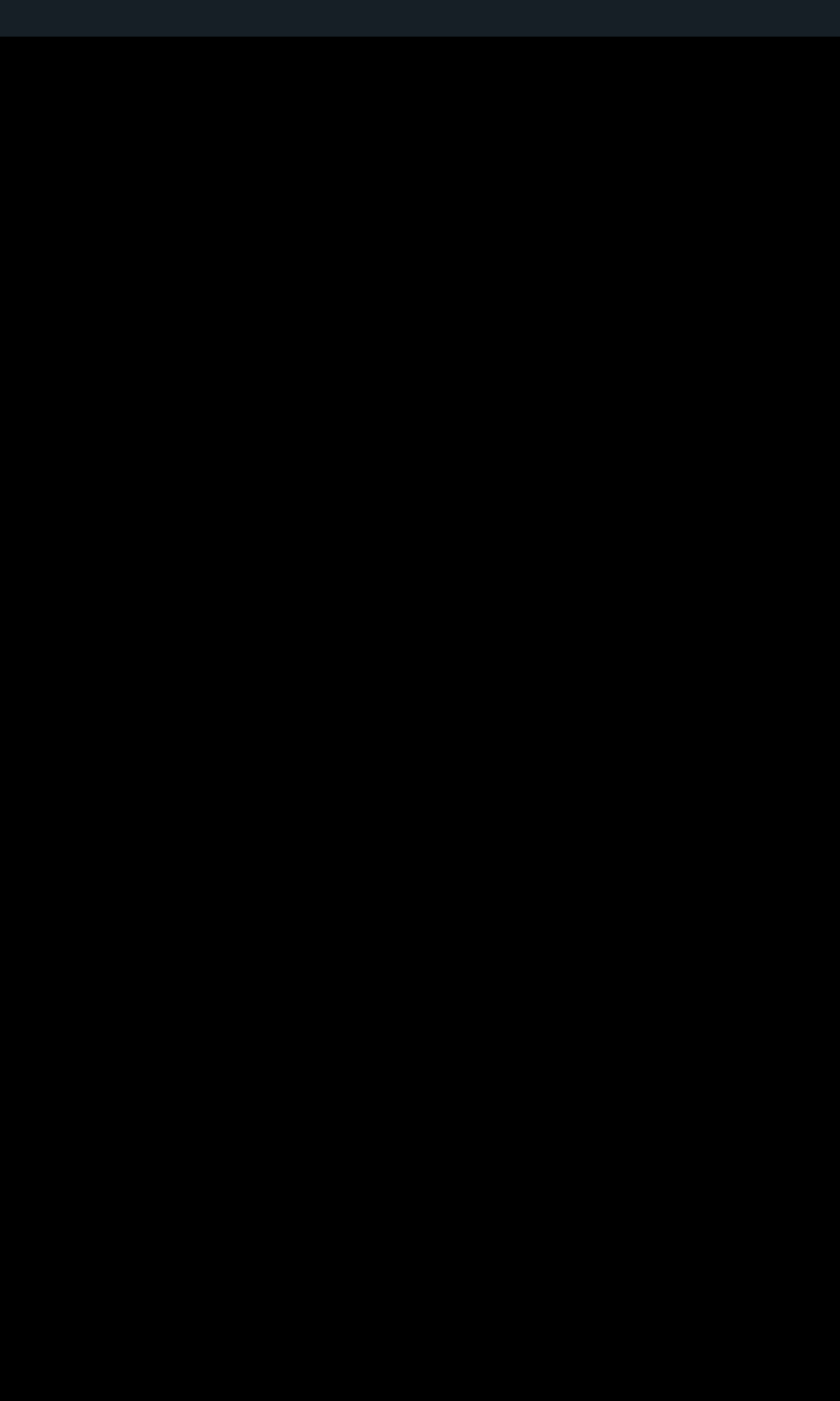How many links are there on the webpage?
Based on the visual content, answer with a single word or a brief phrase.

13